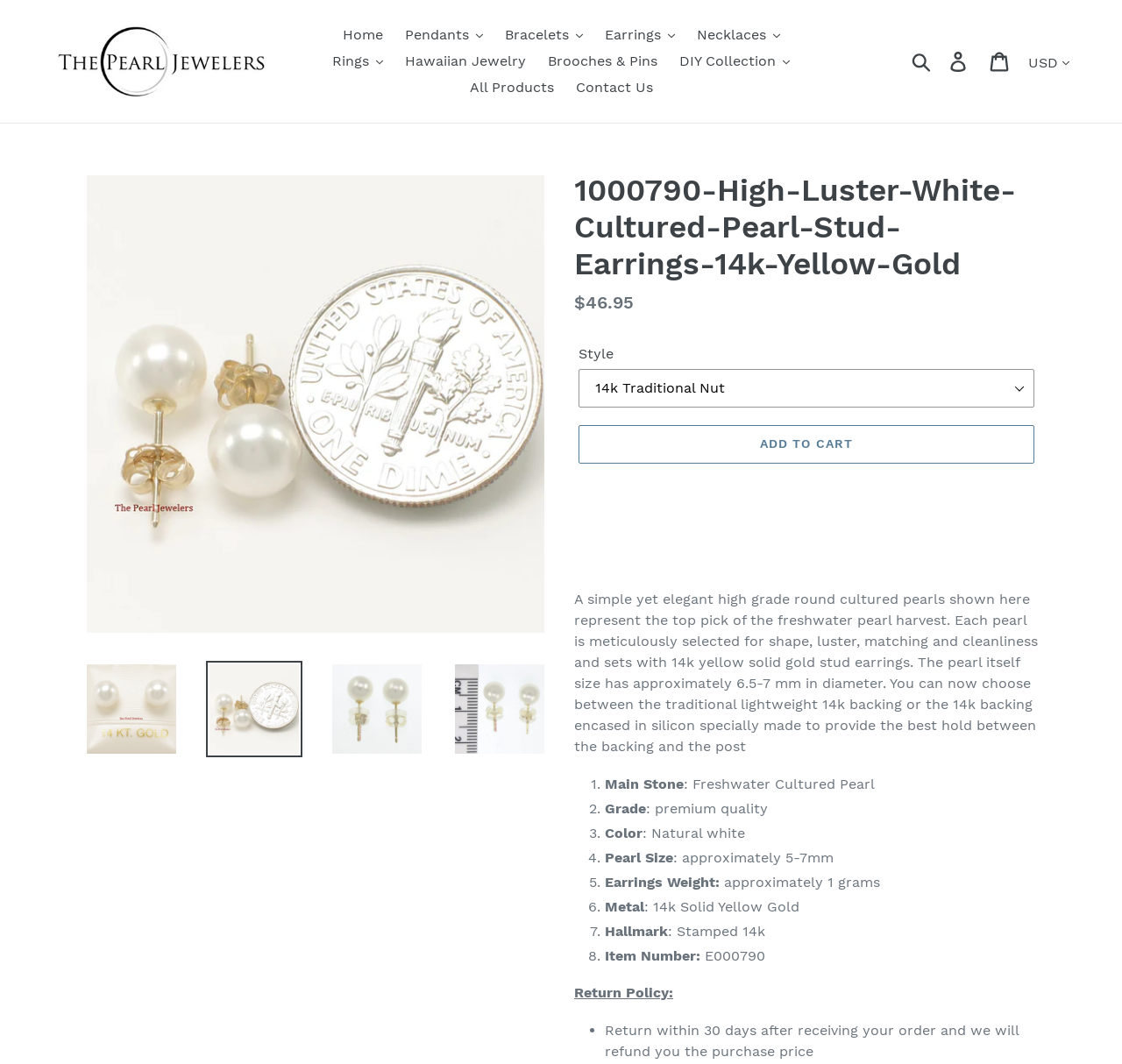What is the metal used in the earrings?
Please elaborate on the answer to the question with detailed information.

According to the product details, the metal used in the earrings is 14k solid yellow gold, which is a high-quality and durable material.